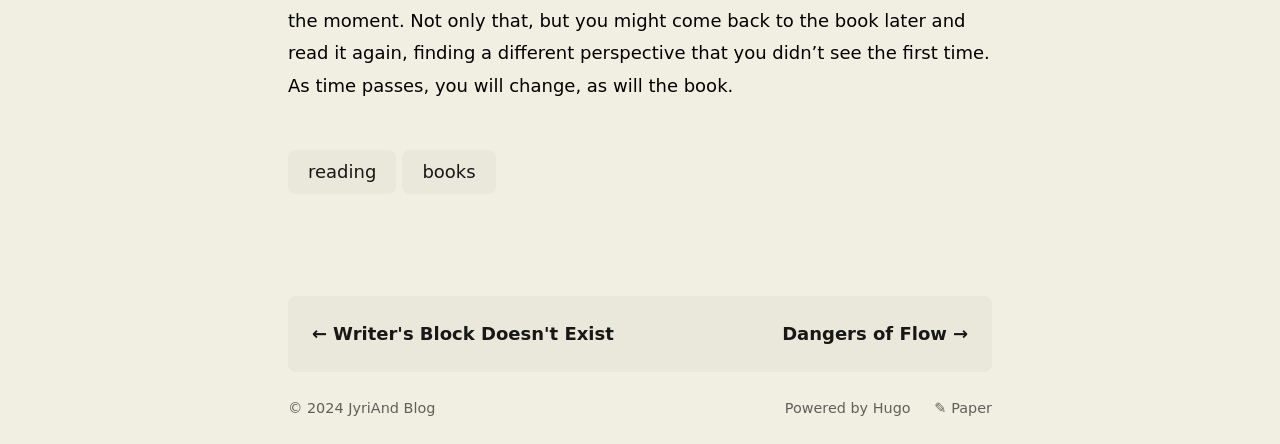What is the platform used to power the blog?
Look at the image and answer the question using a single word or phrase.

Hugo